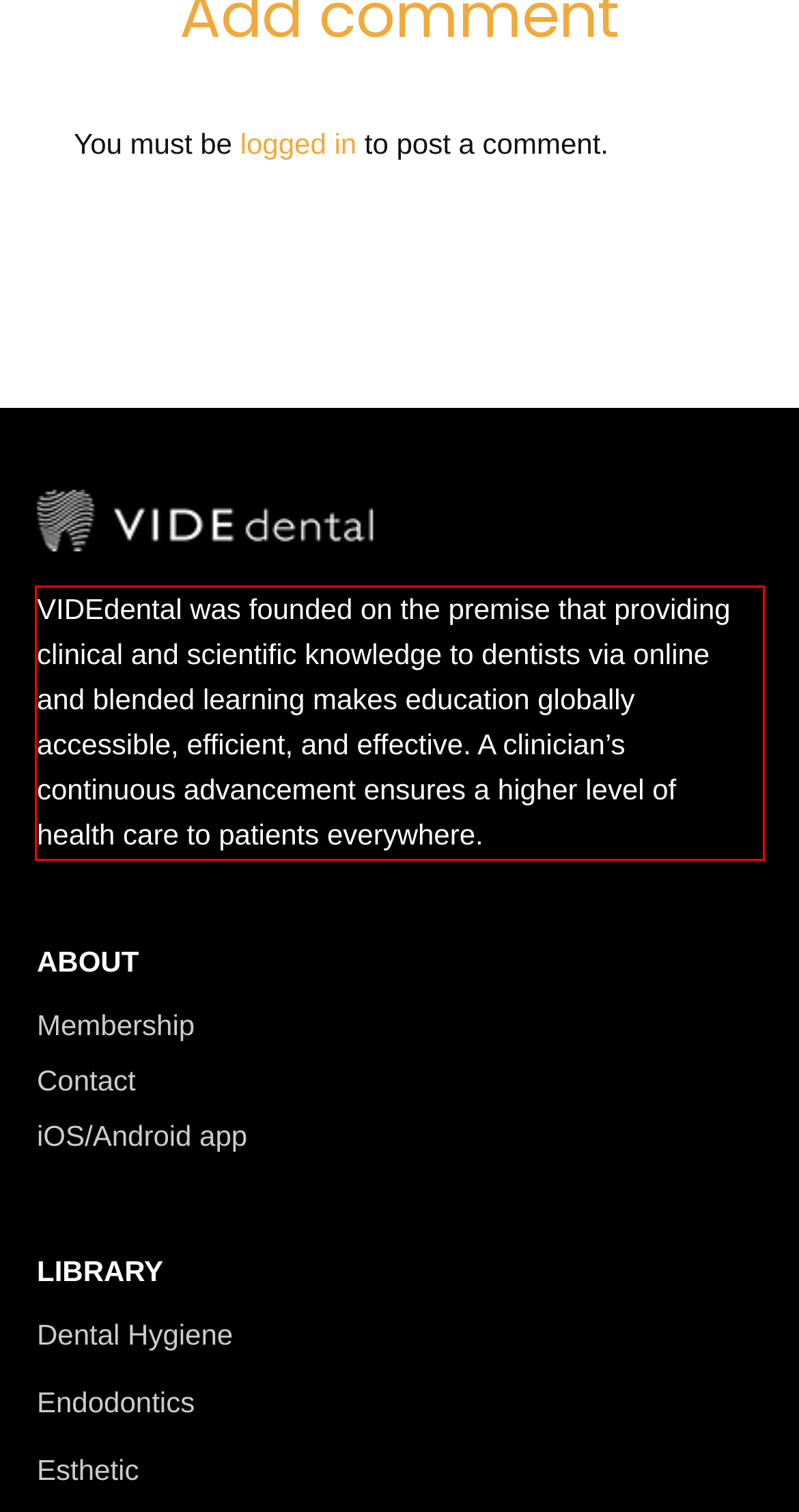Using the provided screenshot of a webpage, recognize the text inside the red rectangle bounding box by performing OCR.

VIDEdental was founded on the premise that providing clinical and scientific knowledge to dentists via online and blended learning makes education globally accessible, efficient, and effective. A clinician’s continuous advancement ensures a higher level of health care to patients everywhere.